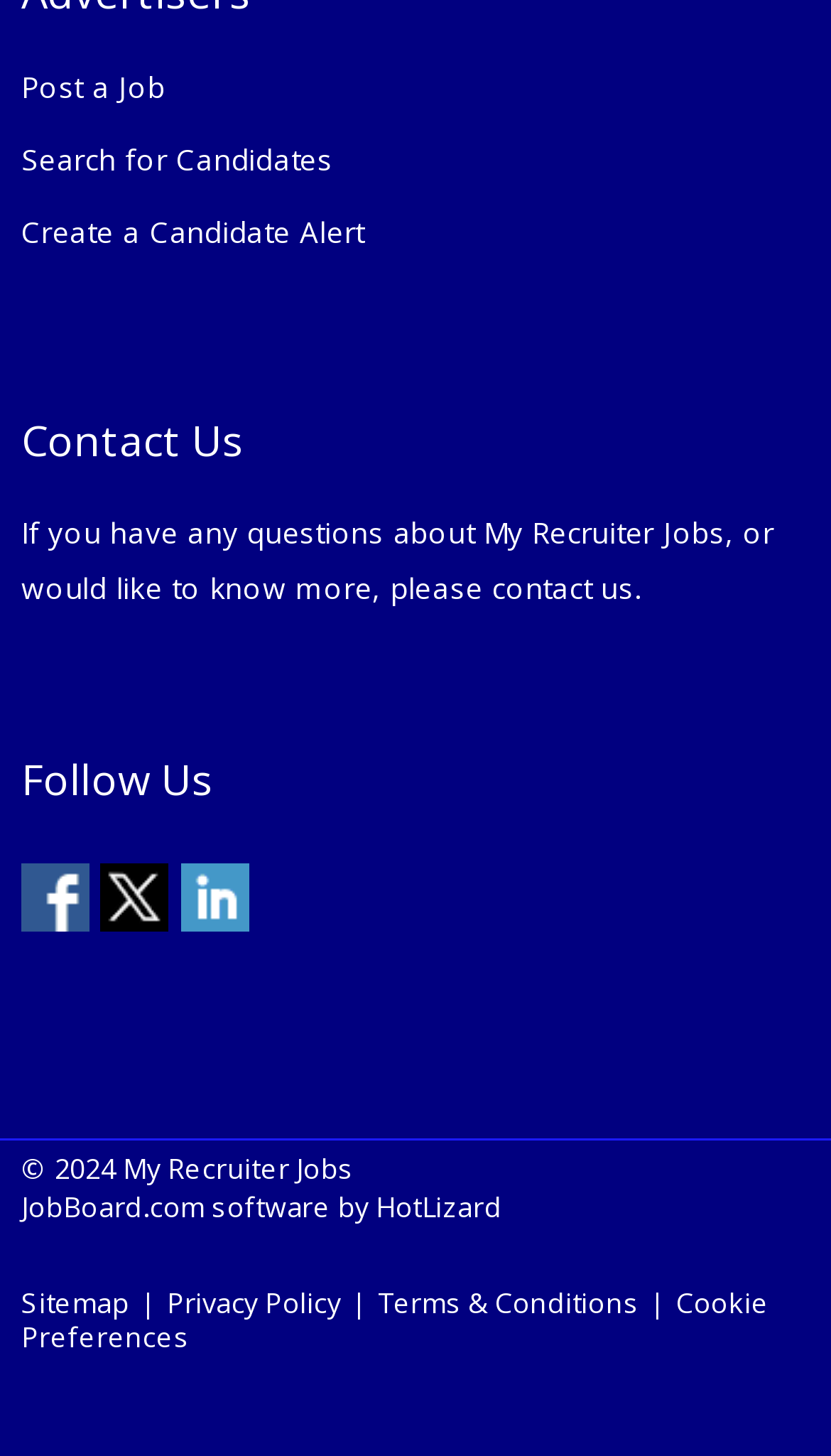Pinpoint the bounding box coordinates of the area that should be clicked to complete the following instruction: "Contact us". The coordinates must be given as four float numbers between 0 and 1, i.e., [left, top, right, bottom].

[0.592, 0.39, 0.763, 0.418]